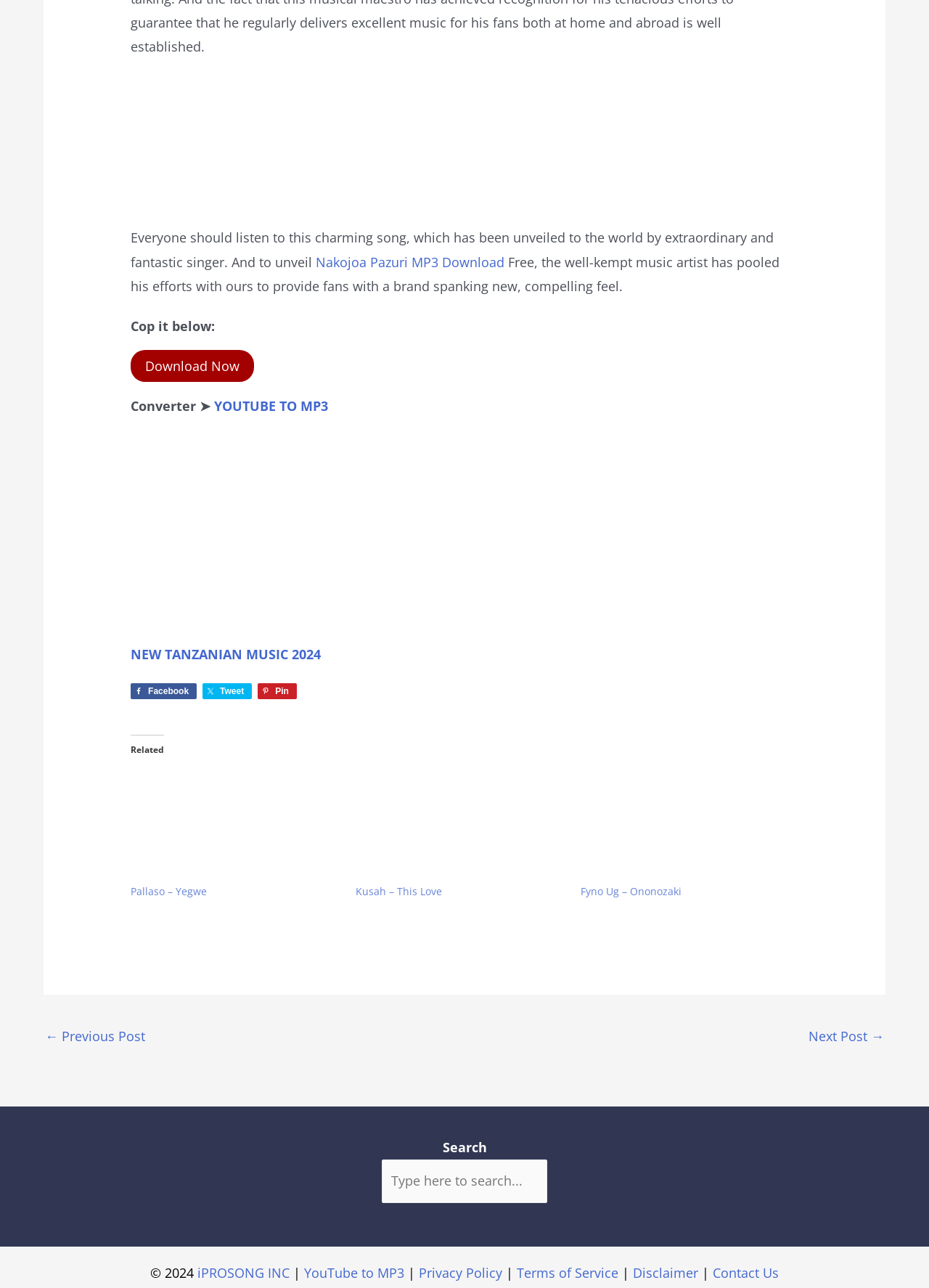Based on the visual content of the image, answer the question thoroughly: How many navigation links are provided at the bottom of the webpage?

The webpage provides two navigation links, '← Previous Post' and 'Next Post →', allowing users to navigate to previous or next posts.